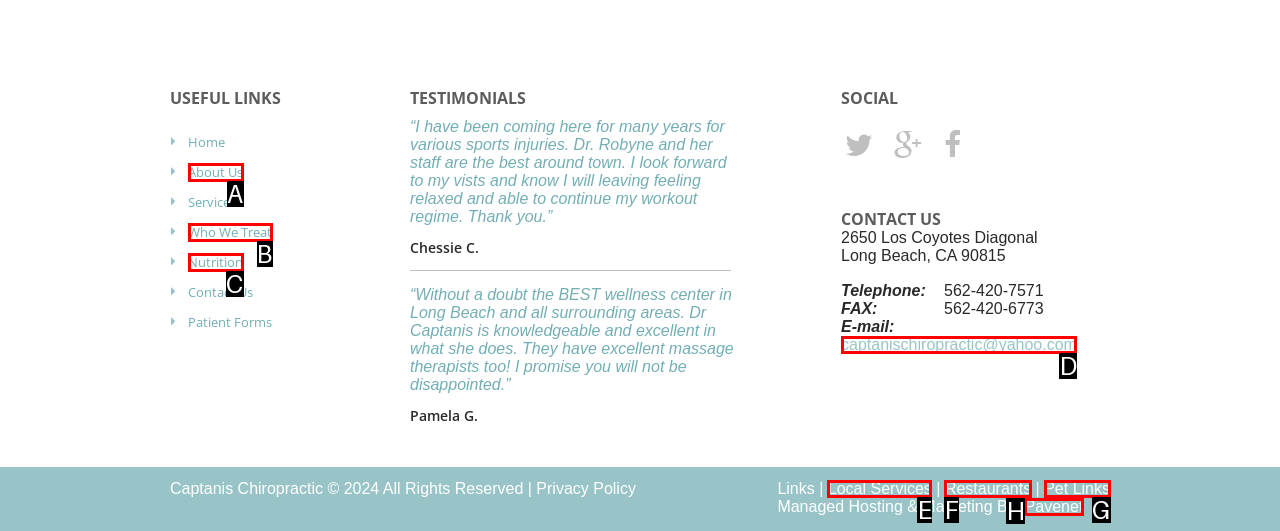Using the description: captanischiropractic@yahoo.com, find the HTML element that matches it. Answer with the letter of the chosen option.

D